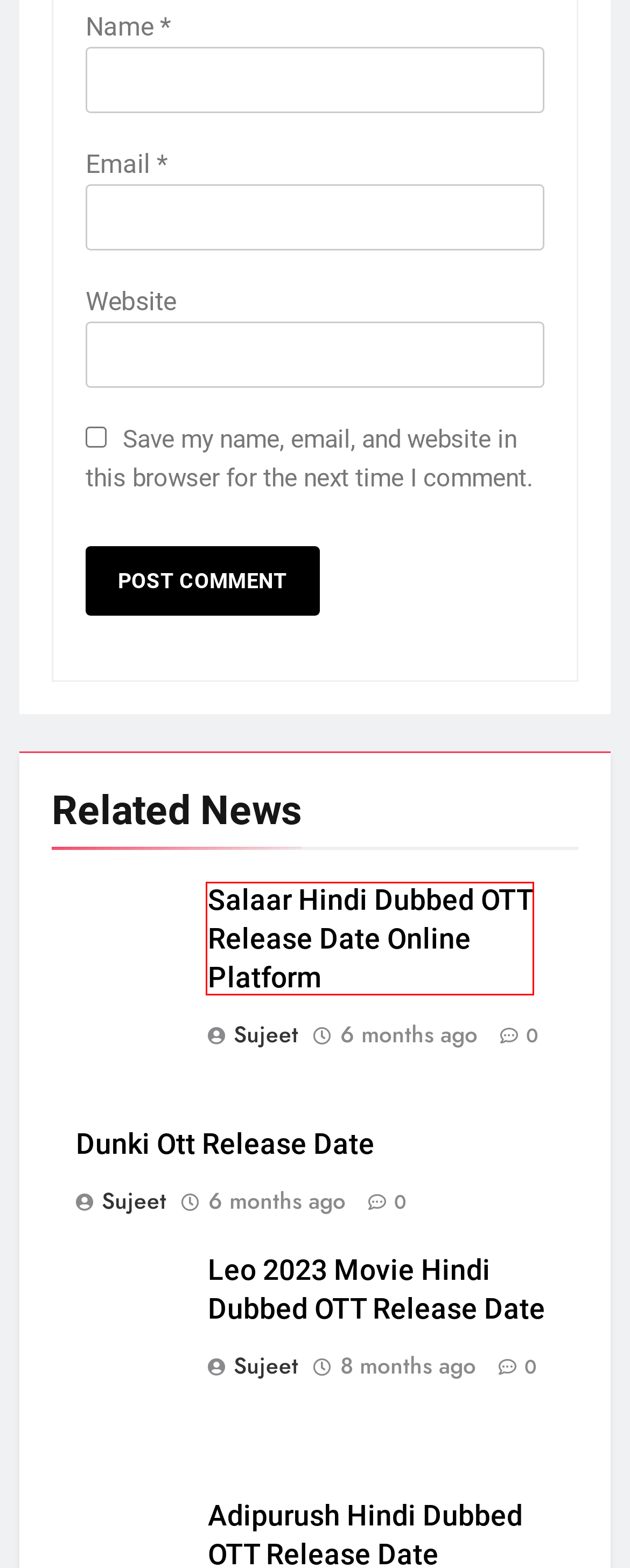Check out the screenshot of a webpage with a red rectangle bounding box. Select the best fitting webpage description that aligns with the new webpage after clicking the element inside the bounding box. Here are the candidates:
A. Glamorous 2023 Tv Series Wiki, Cast, Review, Release Date - WatchHindi
B. Faithfully Yours 2023 Wiki, Cast, Review, Release Date - WatchHindi
C. Jogira Sara Ra Ra Movie OTT Release Date and Platform - WatchHindi
D. Salaar Hindi Dubbed OTT Release Date Online Platform - WatchHindi
E. About US - WatchHindi
F. Leo 2023 Movie Hindi Dubbed OTT Release Date - WatchHindi
G. Dunki Ott Release Date - WatchHindi
H. Free & Premium Clean Design WordPress Themes - Blaze Themes

D